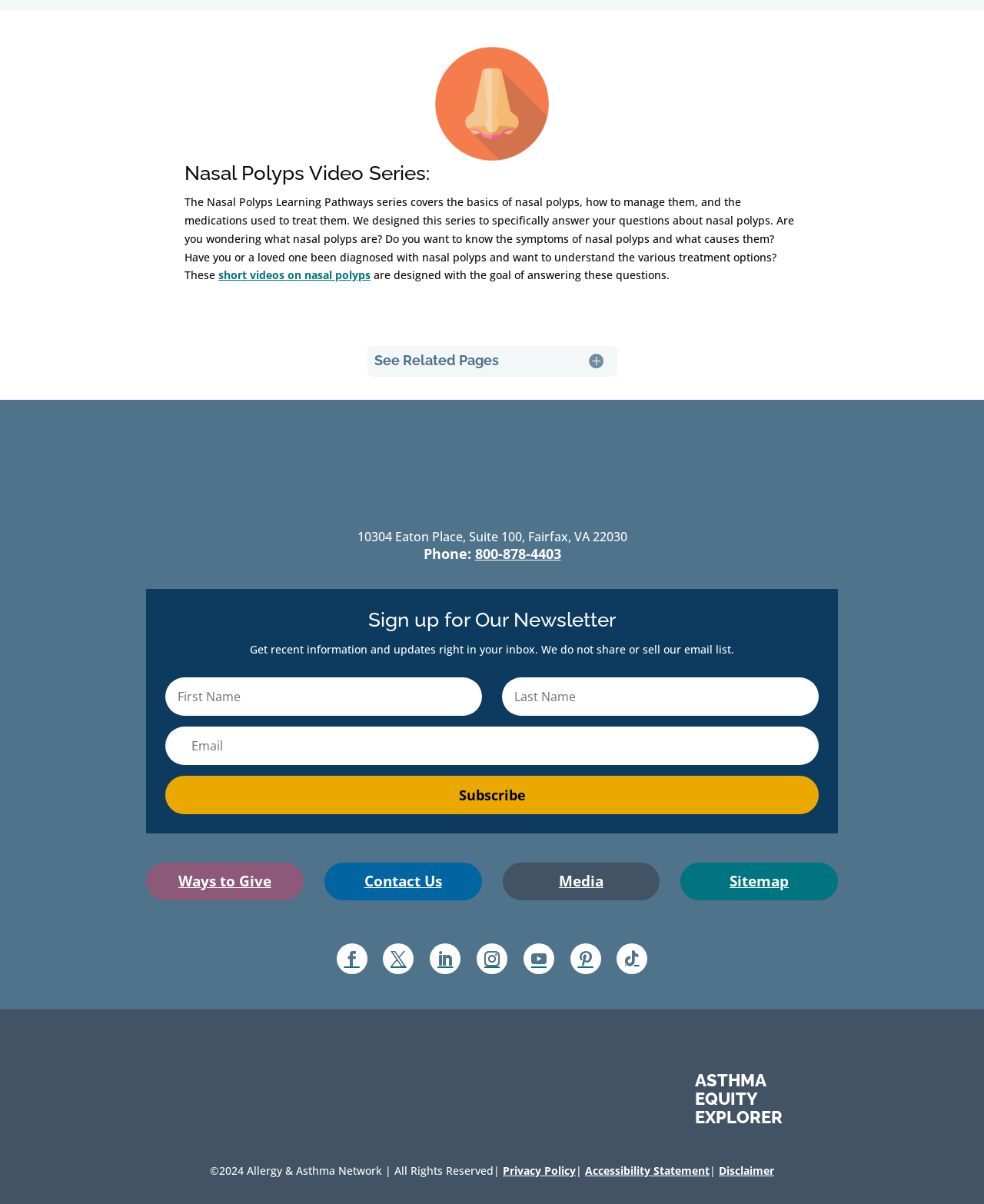Please answer the following question using a single word or phrase: How many special initiatives are listed?

4